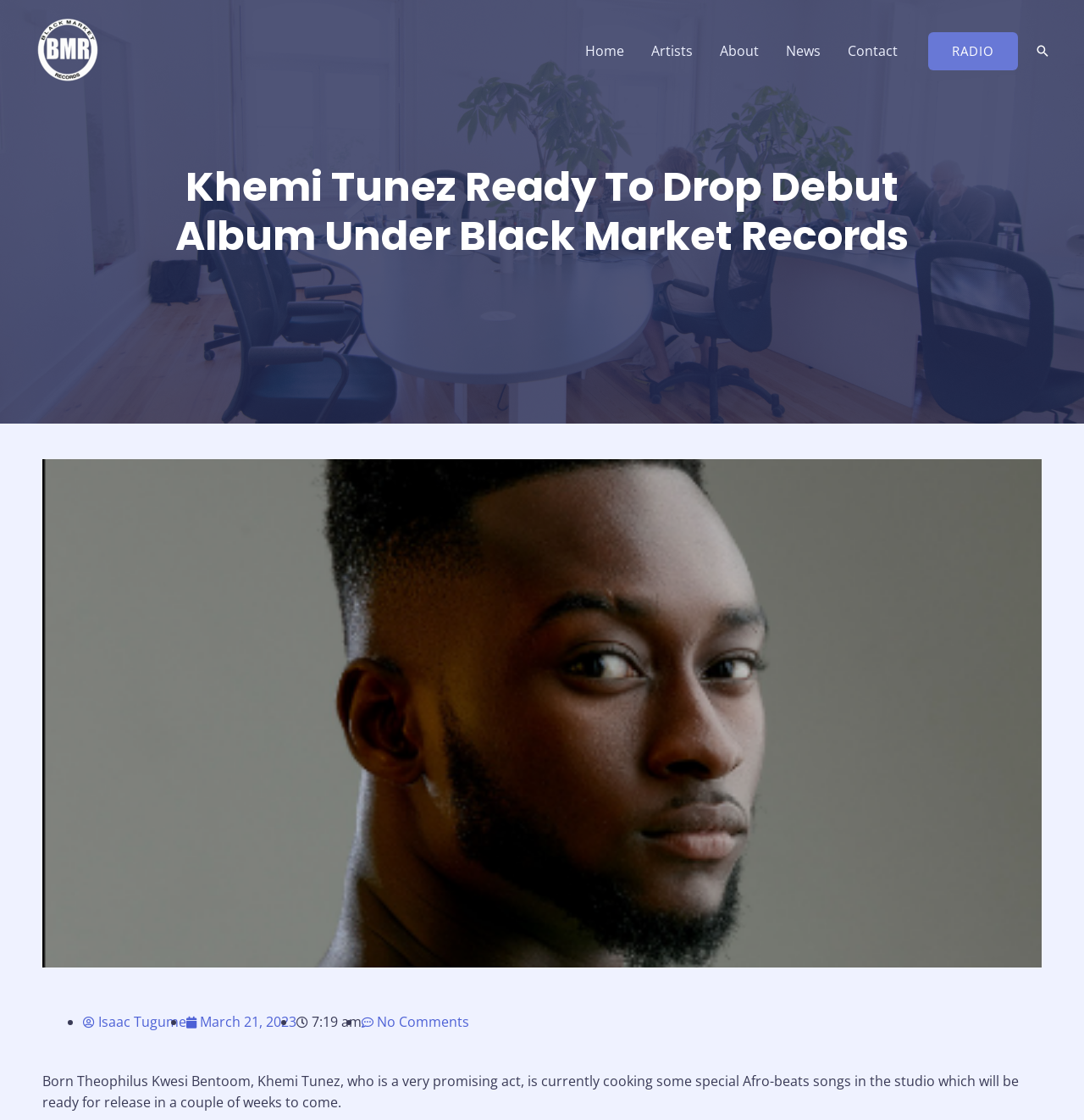Provide a thorough and detailed response to the question by examining the image: 
What type of songs is Khemi Tunez cooking in the studio?

The type of songs Khemi Tunez is cooking in the studio can be found in the static text 'Born Theophilus Kwesi Bentoom, Khemi Tunez, who is a very promising act, is currently cooking some special Afro-beats songs in the studio which will be ready for release in a couple of weeks to come'.